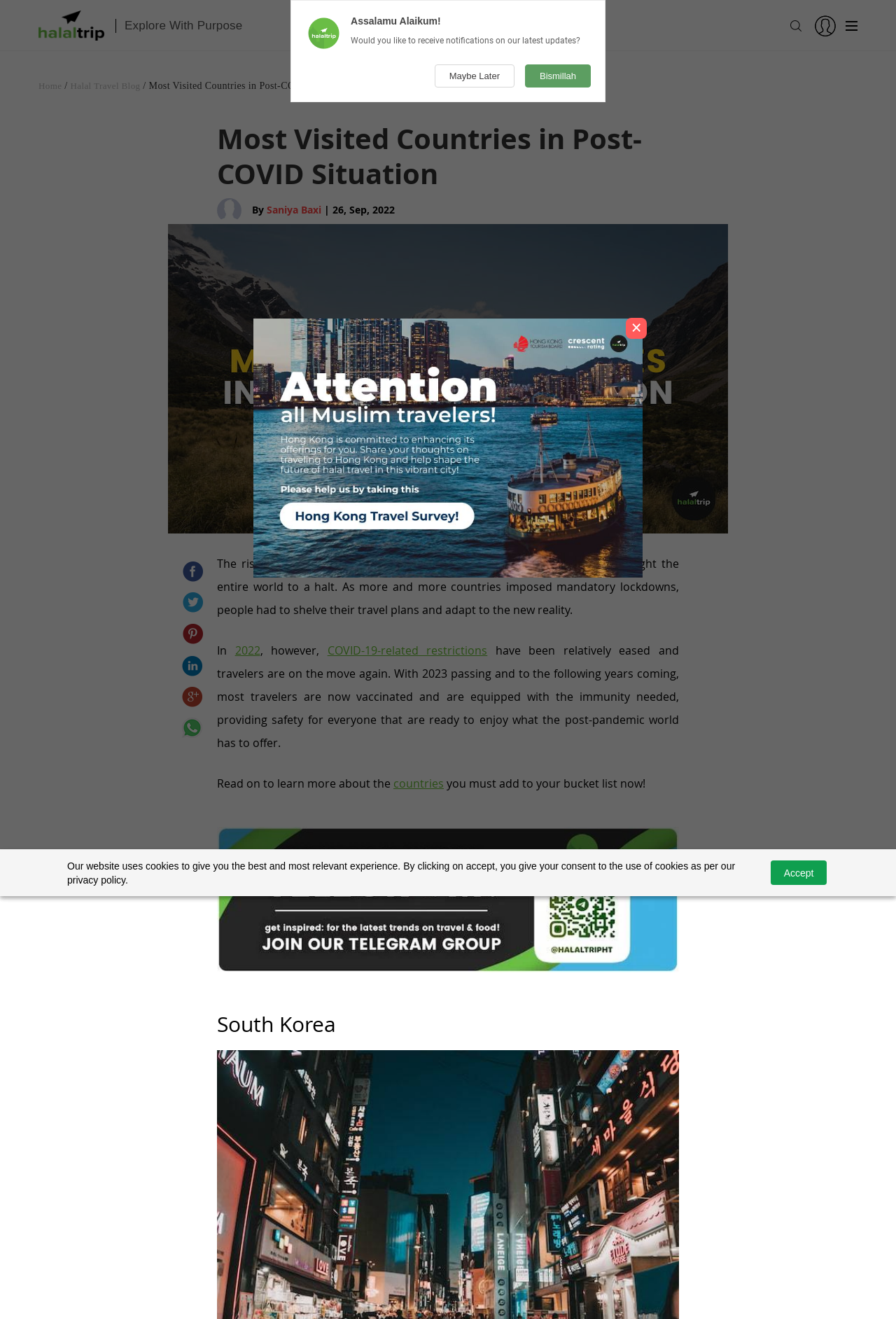Identify the bounding box coordinates for the region to click in order to carry out this instruction: "Click the HalalTrip logo". Provide the coordinates using four float numbers between 0 and 1, formatted as [left, top, right, bottom].

[0.043, 0.014, 0.116, 0.023]